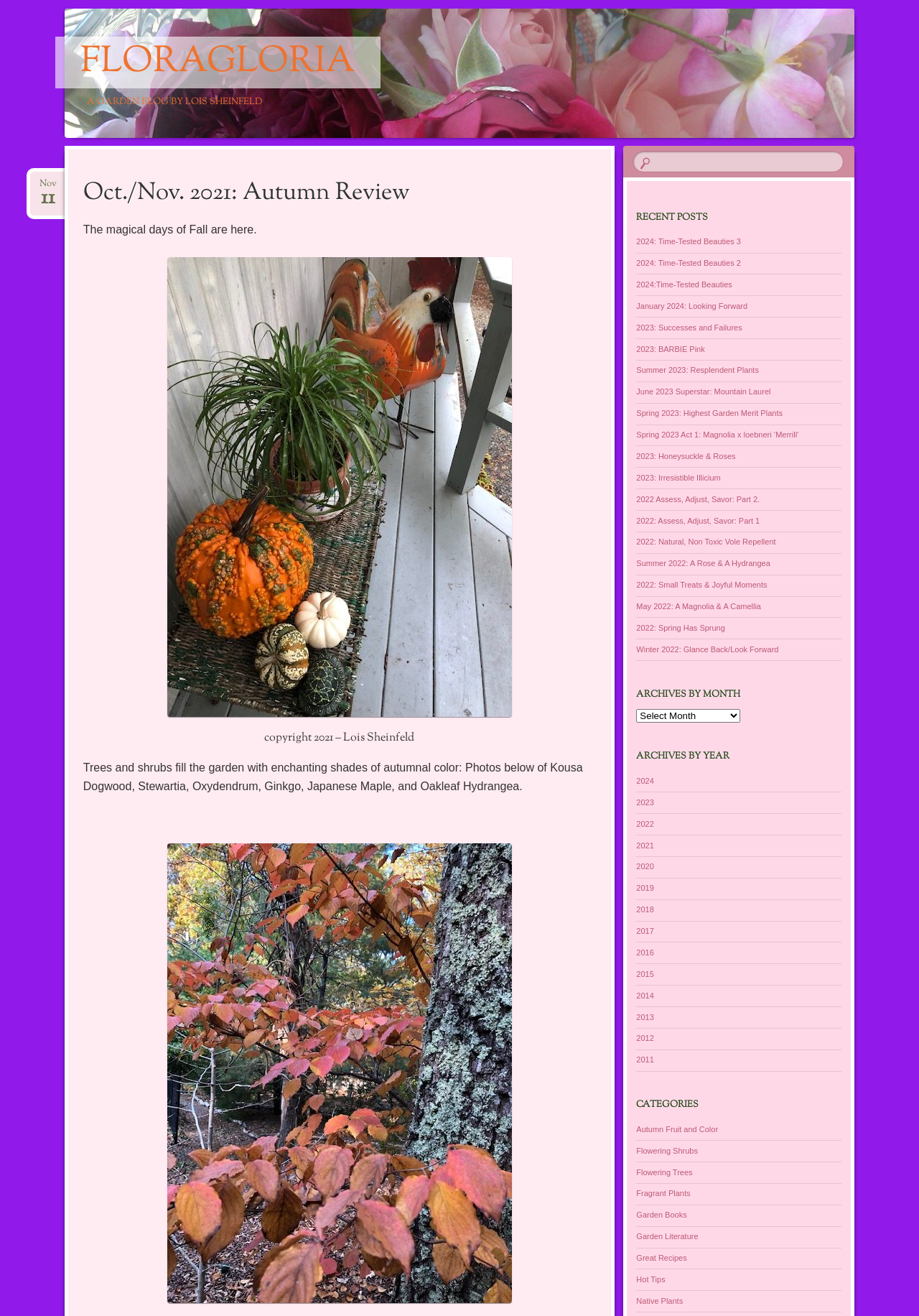Please provide a detailed answer to the question below based on the screenshot: 
What is the category of the post with the title '2024: Time-Tested Beauties 3'?

The post with the title '2024: Time-Tested Beauties 3' is listed under the 'RECENT POSTS' section, but its category is not specified. However, we can see that there are categories listed at the bottom of the webpage, such as 'Autumn Fruit and Color', 'Flowering Shrubs', etc., but none of them are associated with this specific post.